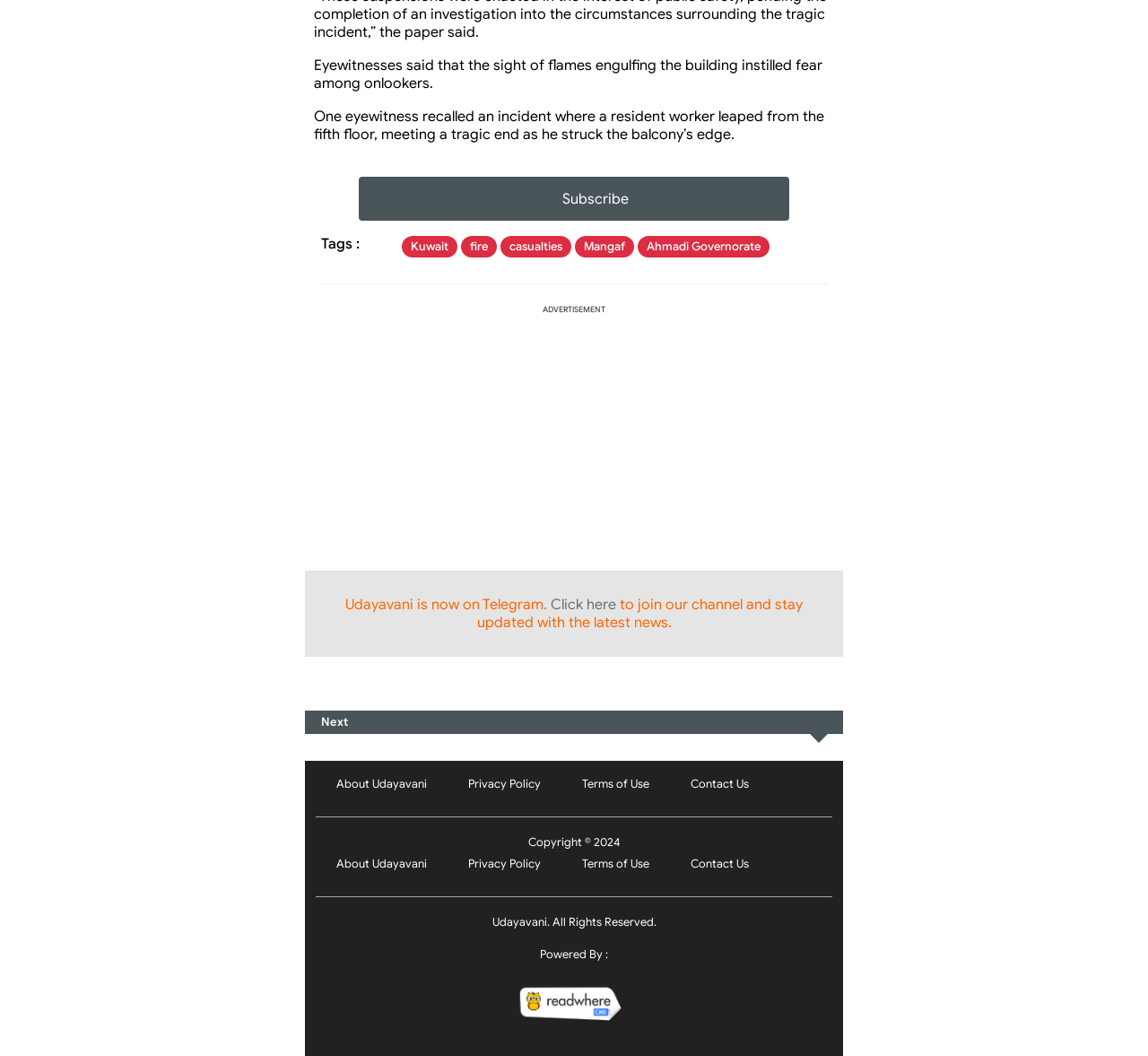What is the topic of the news article?
We need a detailed and exhaustive answer to the question. Please elaborate.

The topic of the news article can be inferred from the text content of the webpage, specifically the StaticText elements with IDs 816 and 819, which describe a fire incident and its consequences.